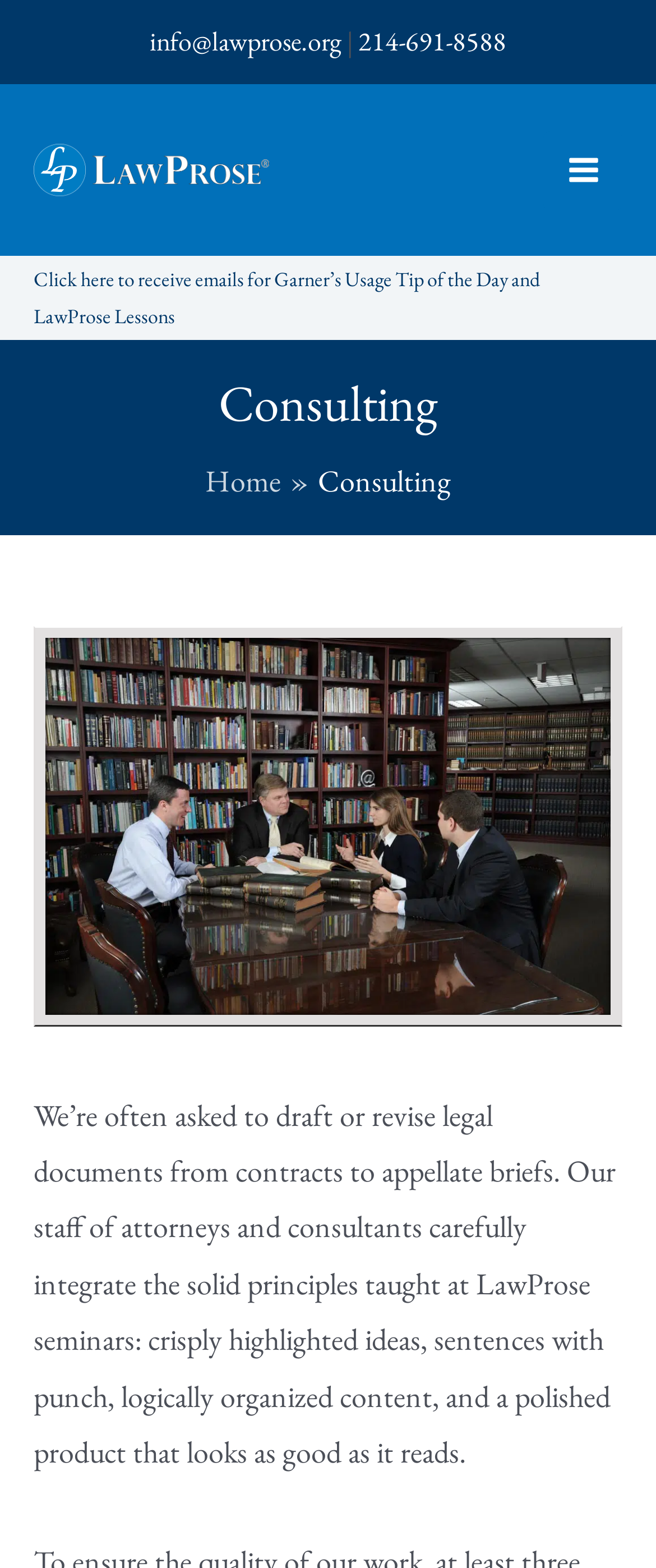What is the current page in the breadcrumb navigation?
Refer to the image and answer the question using a single word or phrase.

Consulting